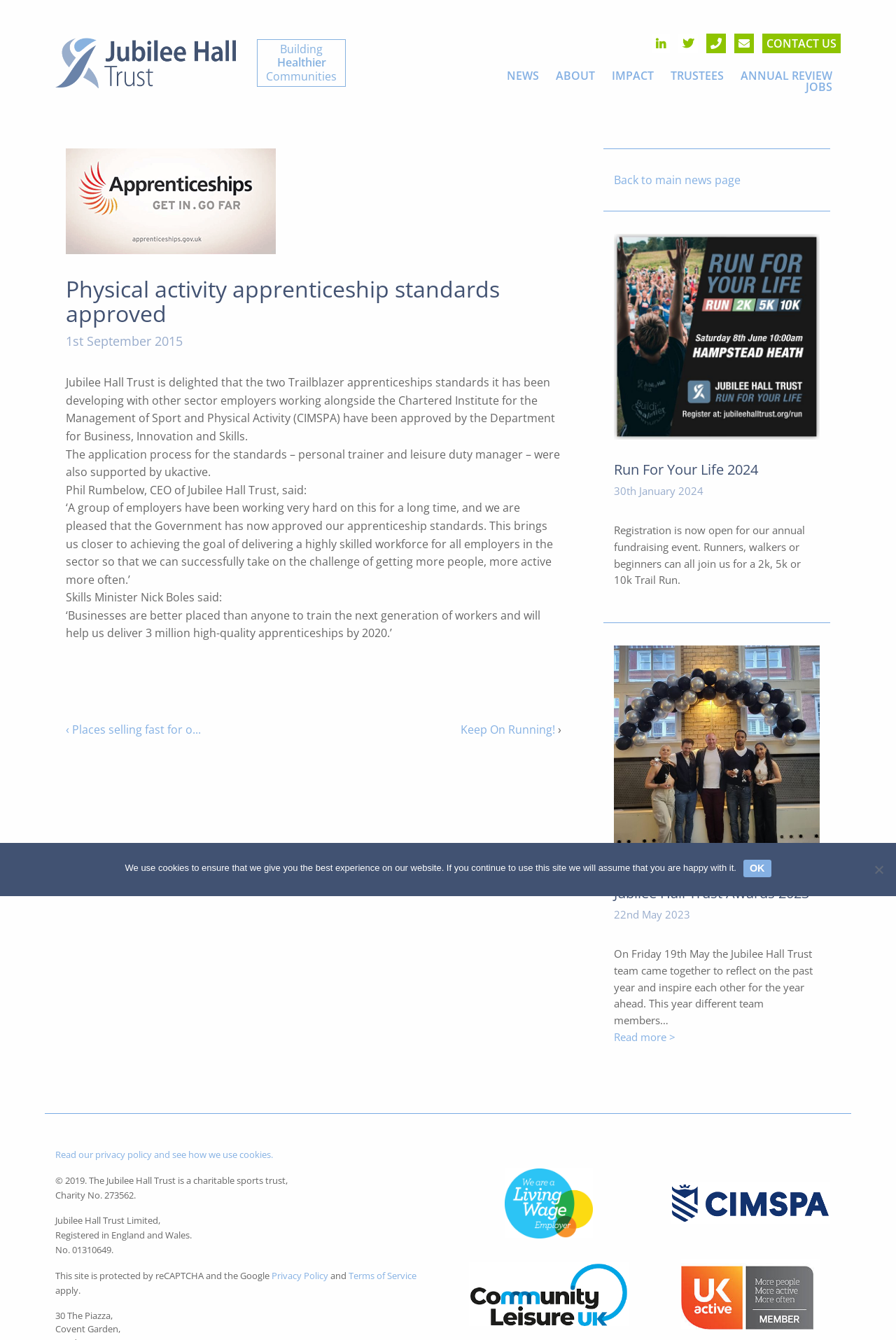Please reply with a single word or brief phrase to the question: 
How many links are there in the footer?

5